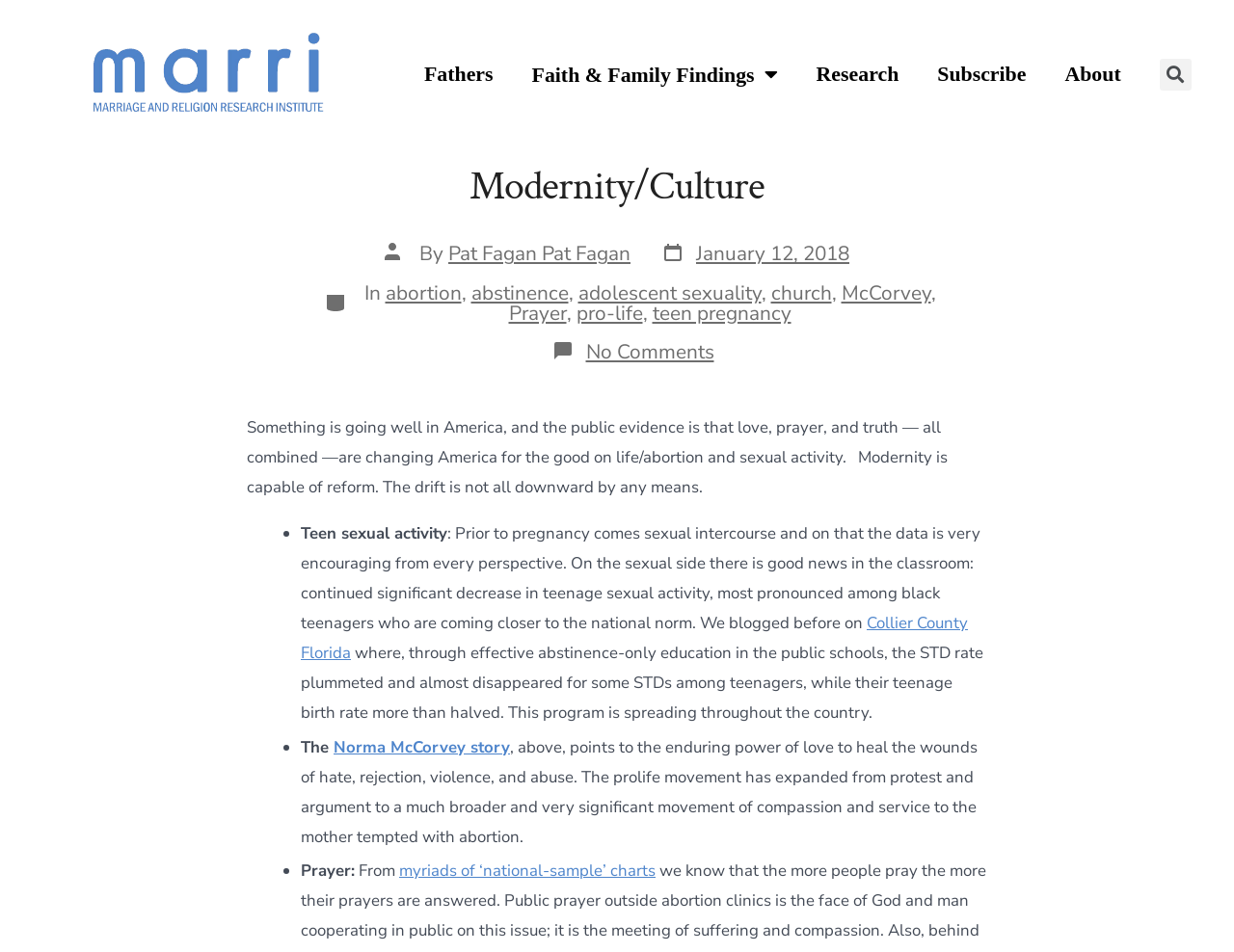Find the bounding box coordinates of the element you need to click on to perform this action: 'Learn about 'Prayer''. The coordinates should be represented by four float values between 0 and 1, in the format [left, top, right, bottom].

[0.412, 0.314, 0.459, 0.343]